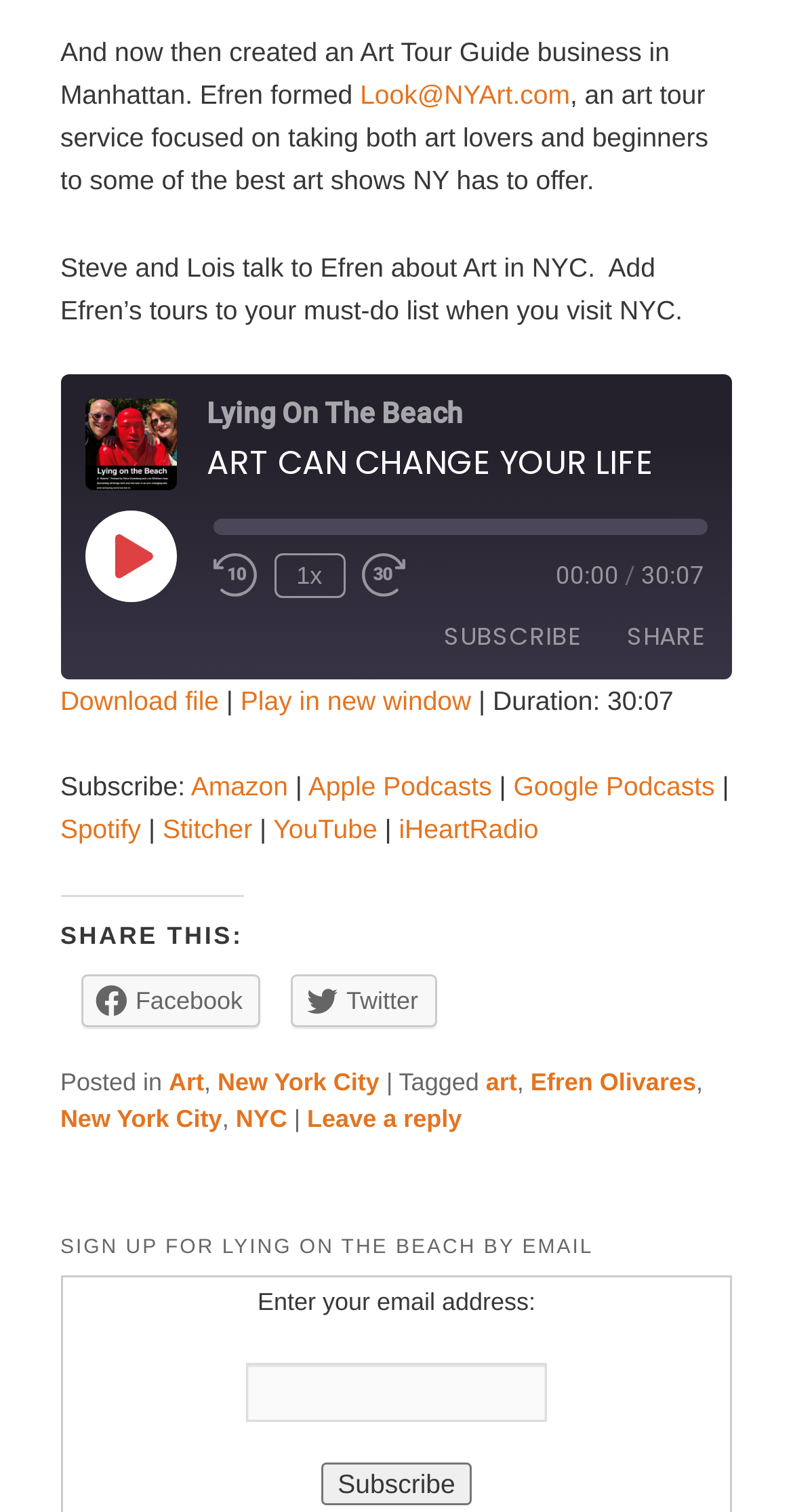Locate the bounding box coordinates of the clickable element to fulfill the following instruction: "Enter email address to sign up for Lying on the Beach". Provide the coordinates as four float numbers between 0 and 1 in the format [left, top, right, bottom].

[0.31, 0.902, 0.69, 0.941]